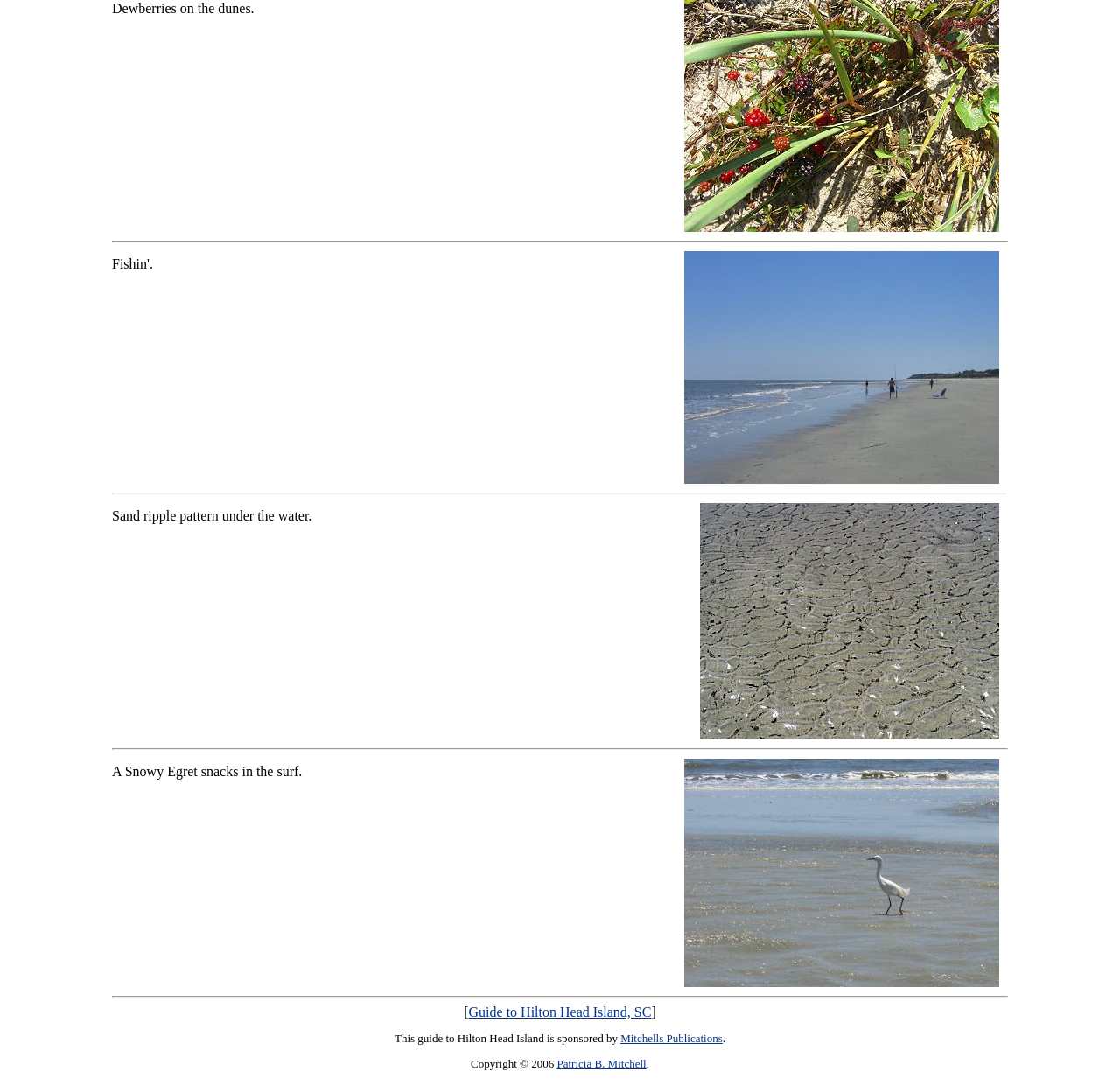Given the element description, predict the bounding box coordinates in the format (top-left x, top-left y, bottom-right x, bottom-right y). Make sure all values are between 0 and 1. Here is the element description: Patricia B. Mitchell

[0.497, 0.974, 0.577, 0.986]